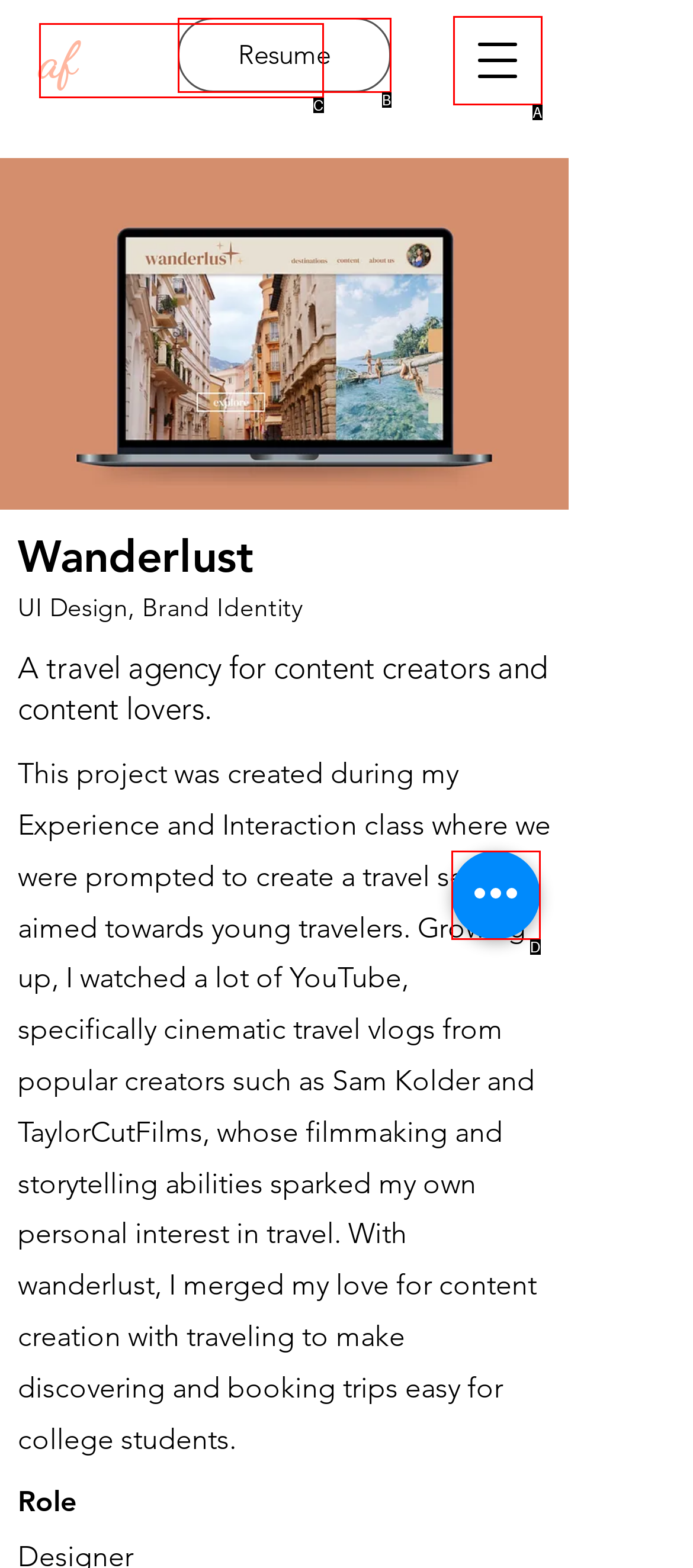With the description: parent_node: af aria-label="Open navigation menu", find the option that corresponds most closely and answer with its letter directly.

A